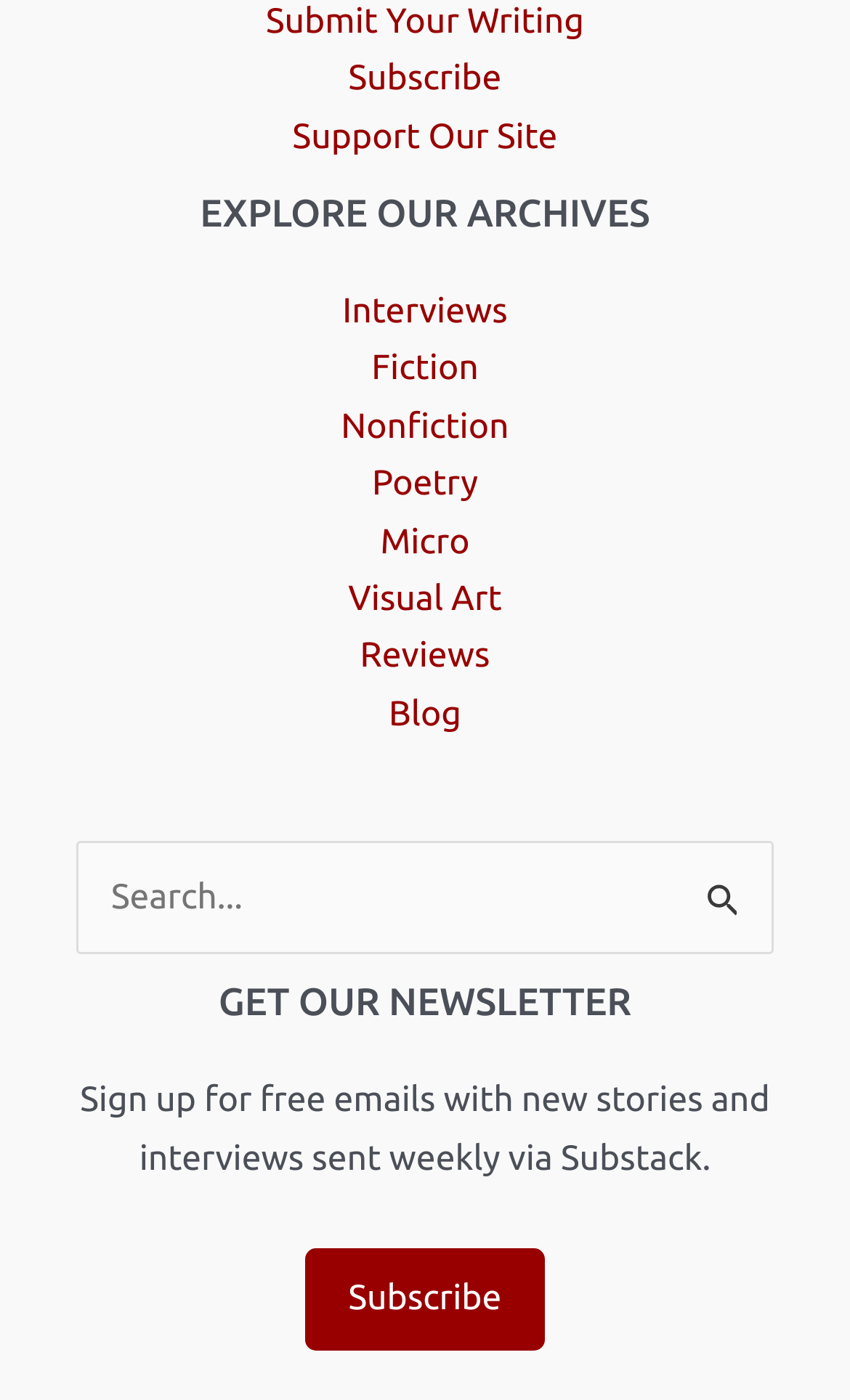Indicate the bounding box coordinates of the element that needs to be clicked to satisfy the following instruction: "Search for archives". The coordinates should be four float numbers between 0 and 1, i.e., [left, top, right, bottom].

[0.09, 0.601, 0.91, 0.682]